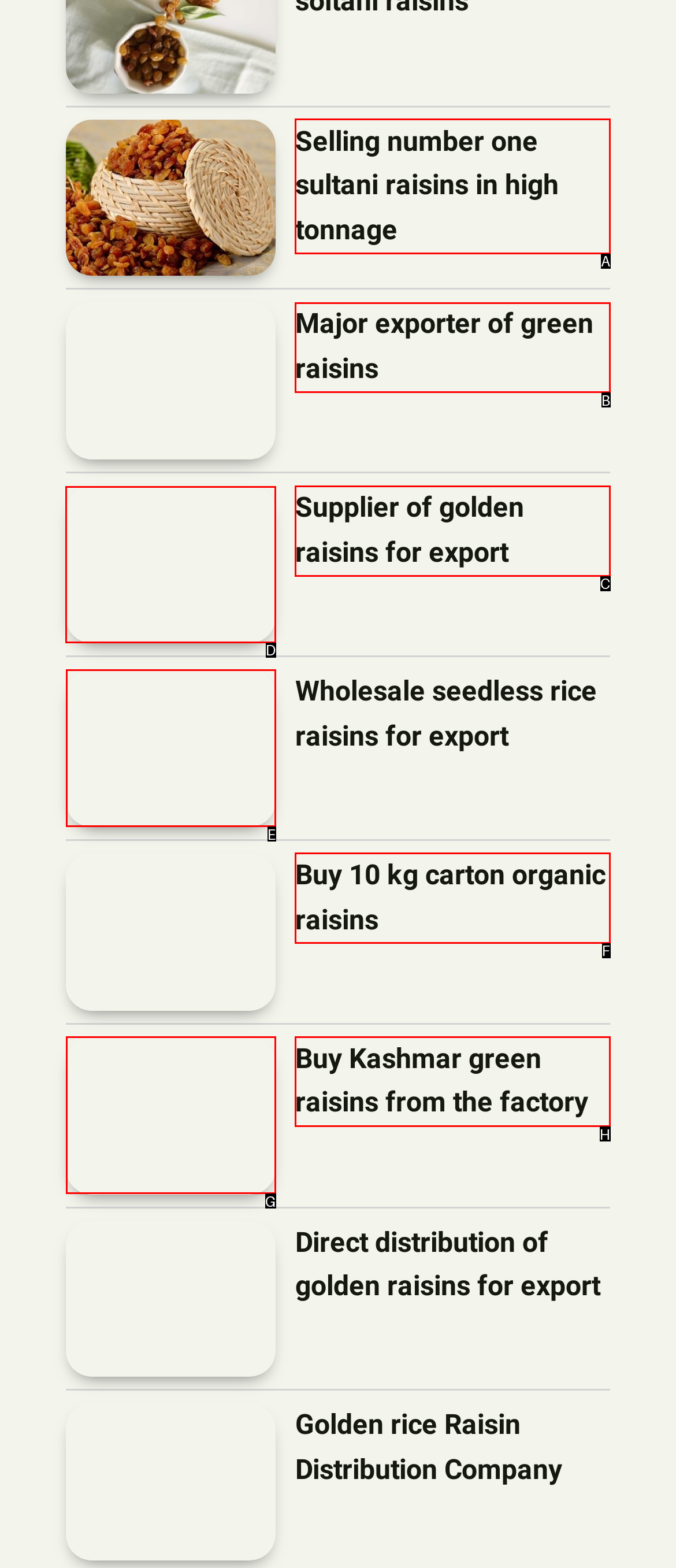Determine the letter of the element you should click to carry out the task: Explore supplier of golden raisins for export
Answer with the letter from the given choices.

D